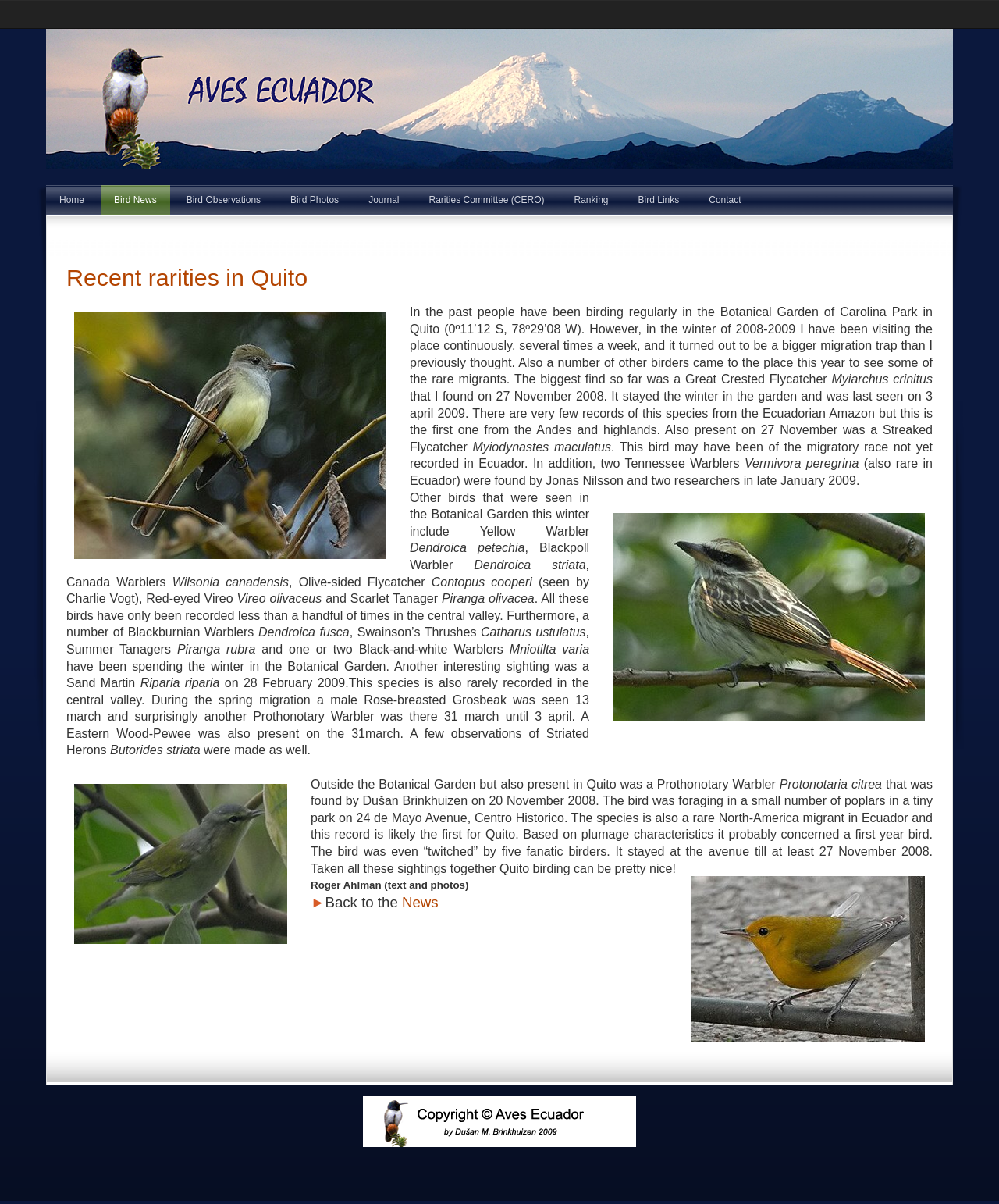What is the location of the Prothonotary Warbler sighting mentioned in the webpage? Using the information from the screenshot, answer with a single word or phrase.

24 de Mayo Avenue, Centro Historico